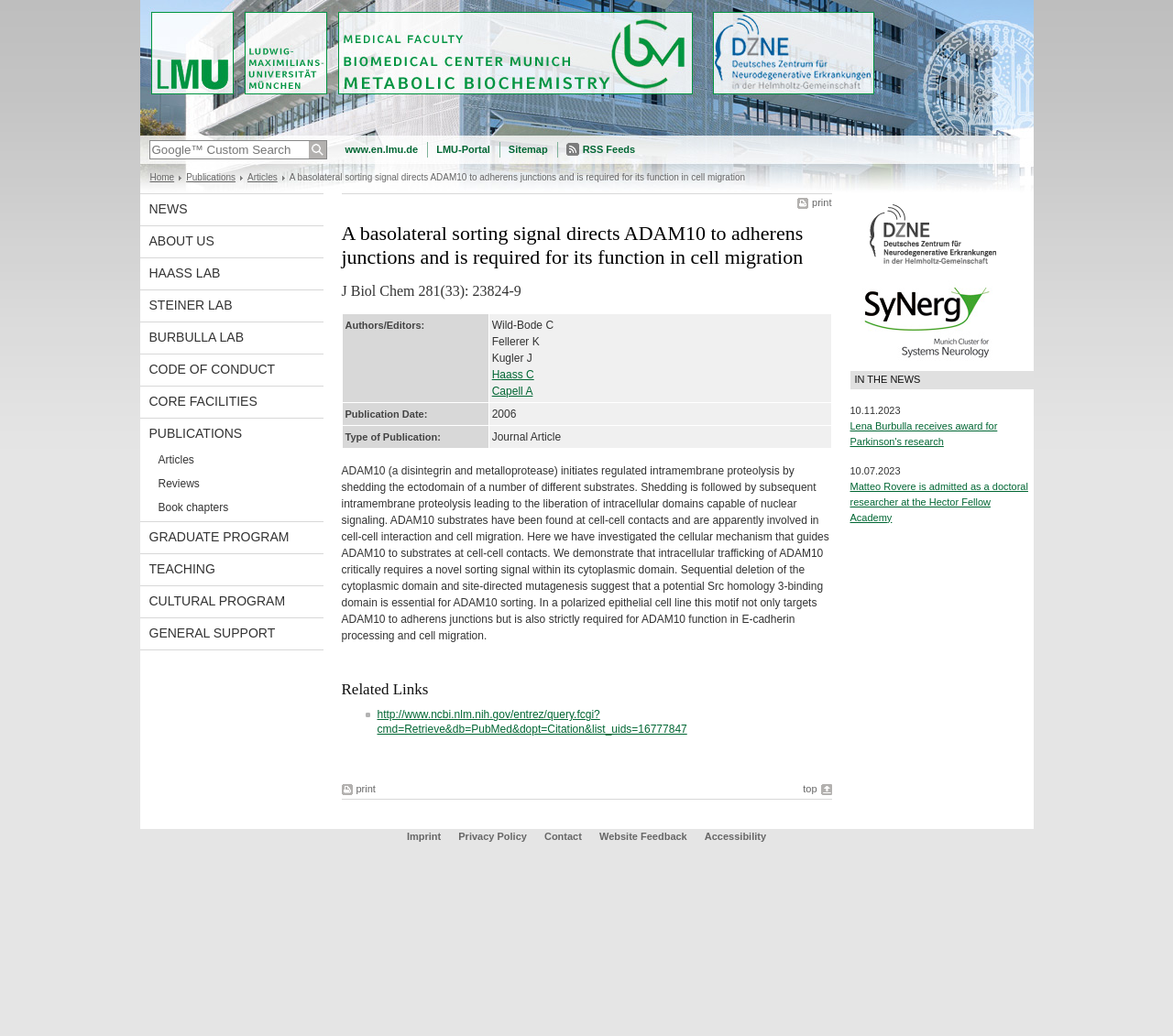Articulate a detailed summary of the webpage's content and design.

This webpage is from the Ludwig-Maximilians-Universität, Chair of Metabolic Biochemistry, and it appears to be a research article webpage. At the top, there is a university logo and a search bar with a "Search" button. Below the search bar, there are several links to different sections of the website, including "Home", "Publications", "Articles", and more.

The main content of the webpage is a research article titled "A basolateral sorting signal directs ADAM10 to adherens junctions and is required for its function in cell migration". The article has a heading, followed by a table with information about the authors, publication date, and type of publication. Below the table, there is a long paragraph summarizing the research article.

To the right of the article, there are several links to related resources, including a link to the PubMed database and a link to print the article. There are also links to other sections of the website, such as "IN THE NEWS" and "Related Links".

At the bottom of the webpage, there are several links to administrative pages, including "Imprint", "Privacy Policy", "Contact", and "Website Feedback". There is also a link to "Accessibility" and a link to the top of the webpage.

On the right side of the webpage, there are two logos, one for DZNE and one for sfb 596, with links to their respective websites. There are also several news articles listed under the "IN THE NEWS" section, with dates and summaries of the articles.